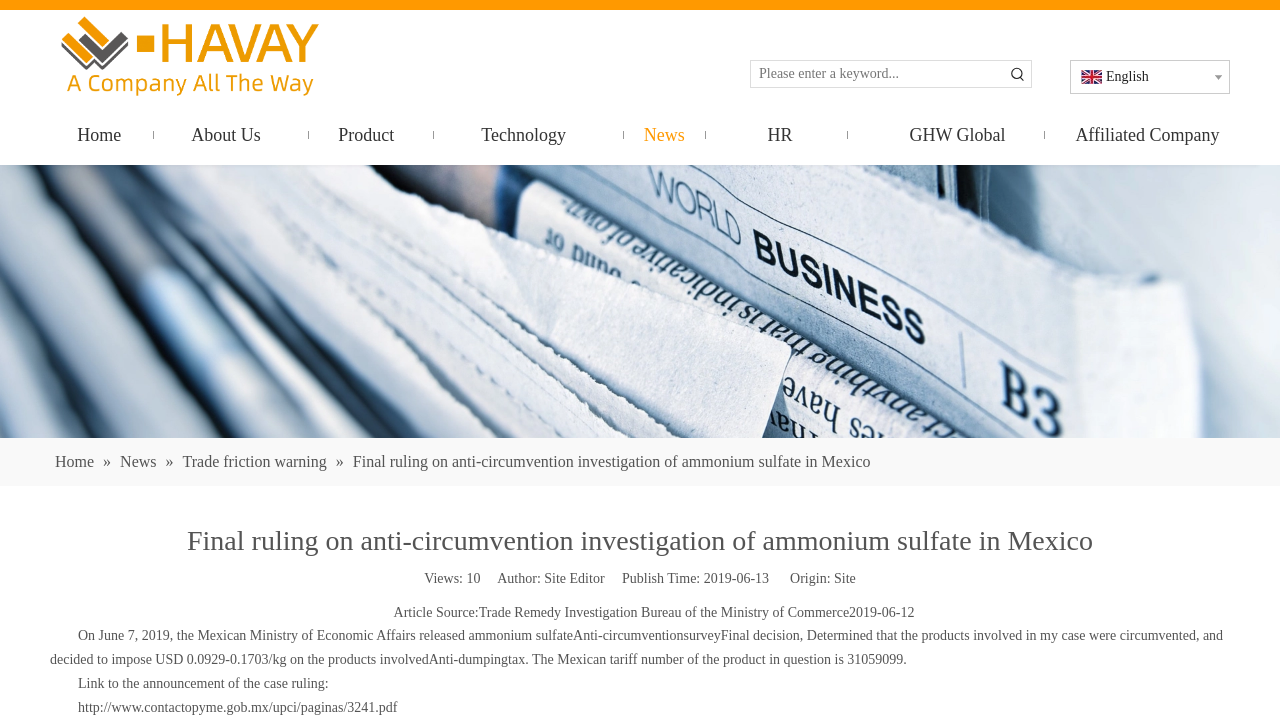Could you find the bounding box coordinates of the clickable area to complete this instruction: "Click the '汉威logo英文' link"?

[0.039, 0.014, 0.258, 0.146]